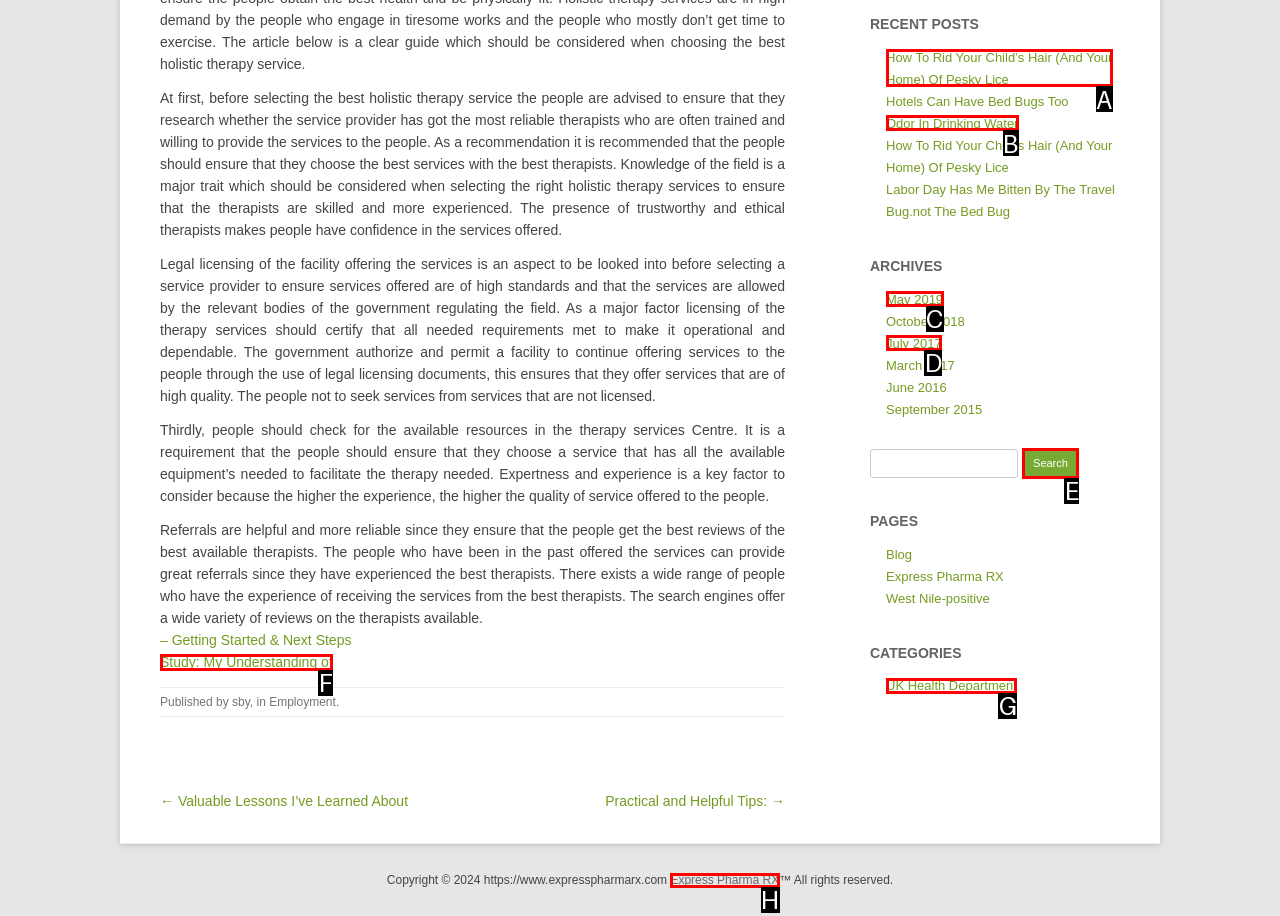Find the HTML element that matches the description: Express Pharma RX
Respond with the corresponding letter from the choices provided.

H